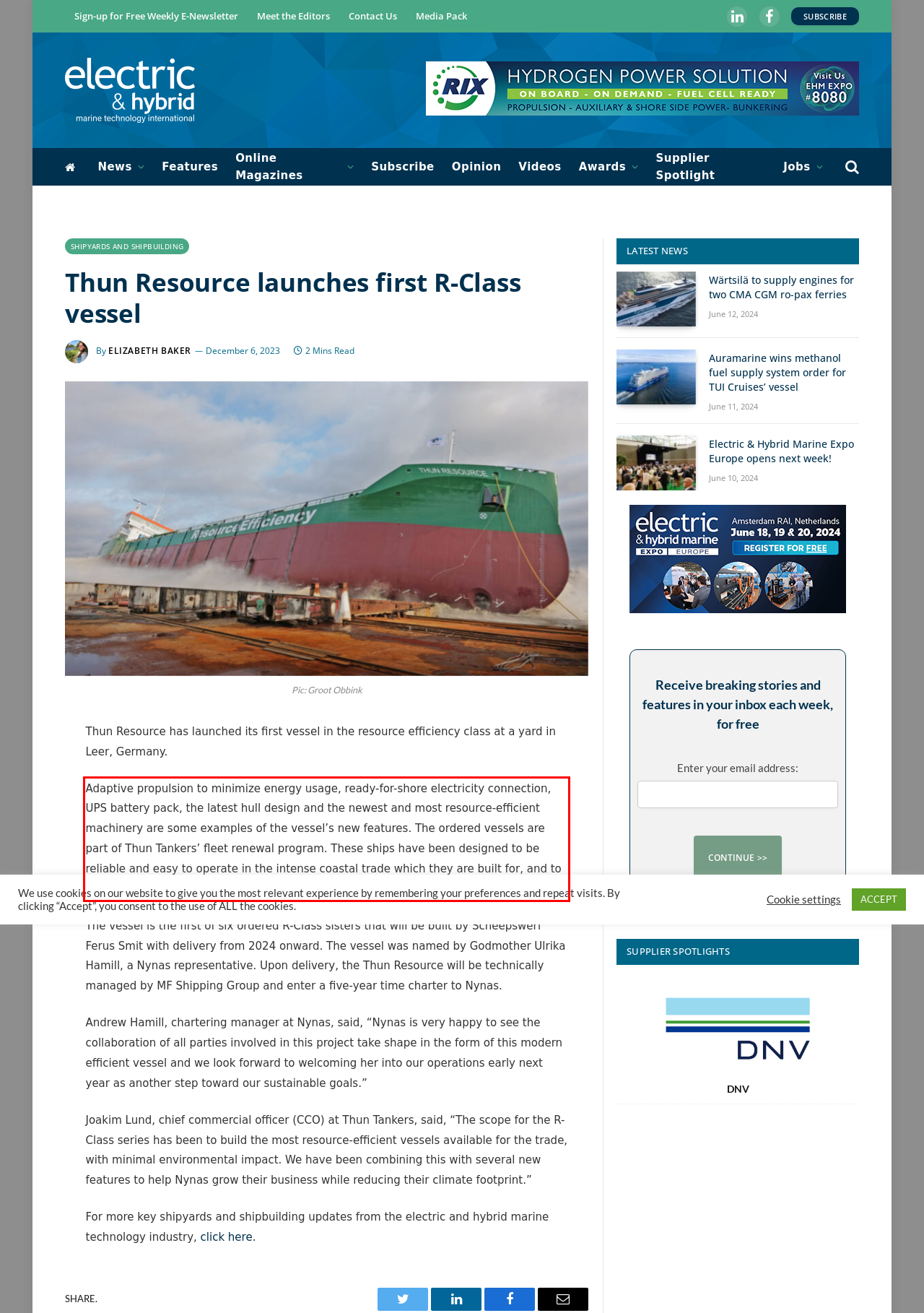Identify and extract the text within the red rectangle in the screenshot of the webpage.

Adaptive propulsion to minimize energy usage, ready-for-shore electricity connection, UPS battery pack, the latest hull design and the newest and most resource-efficient machinery are some examples of the vessel’s new features. The ordered vessels are part of Thun Tankers’ fleet renewal program. These ships have been designed to be reliable and easy to operate in the intense coastal trade which they are built for, and to function well over the entire lifespan.